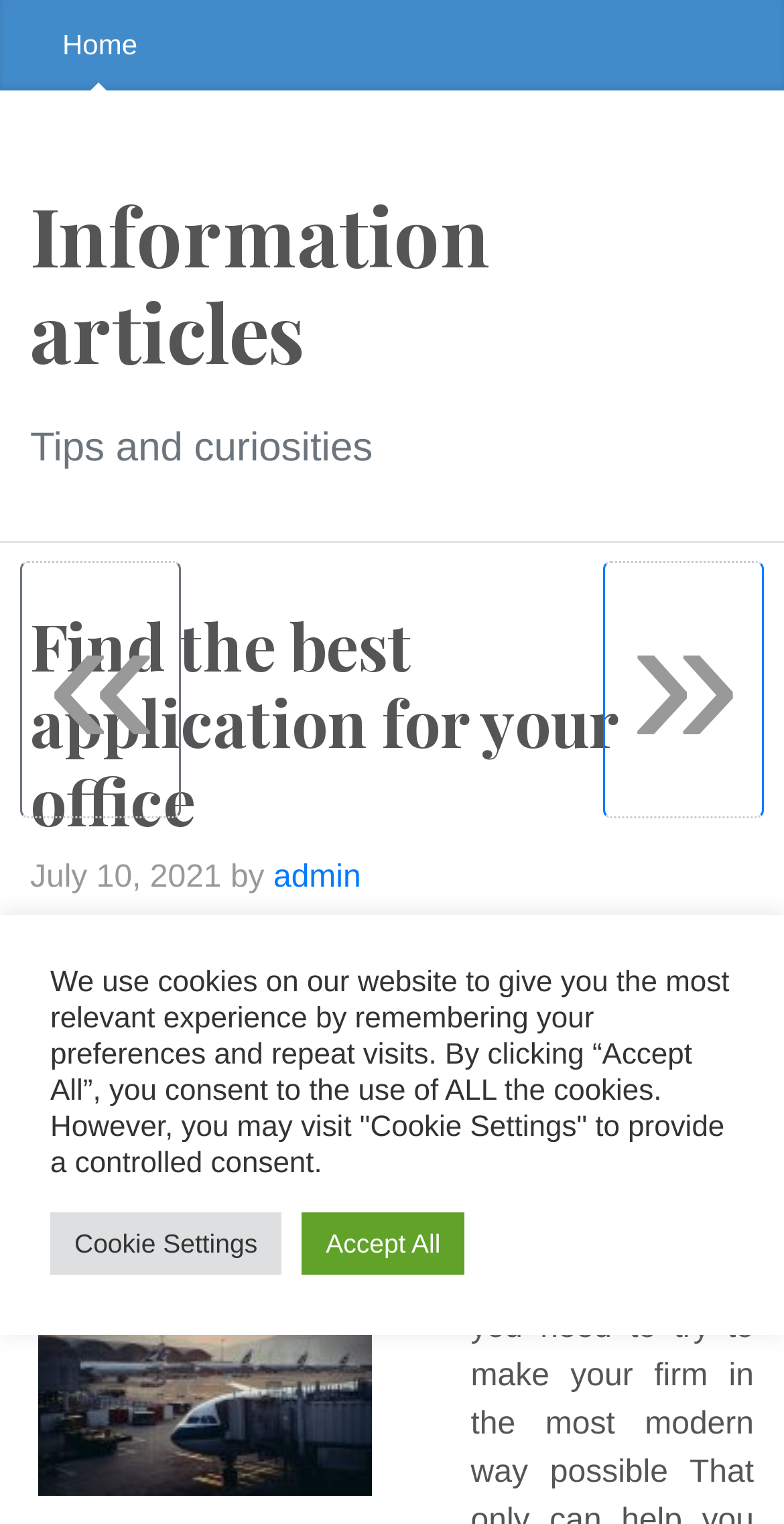Can you find the bounding box coordinates for the UI element given this description: "«"? Provide the coordinates as four float numbers between 0 and 1: [left, top, right, bottom].

[0.026, 0.368, 0.231, 0.537]